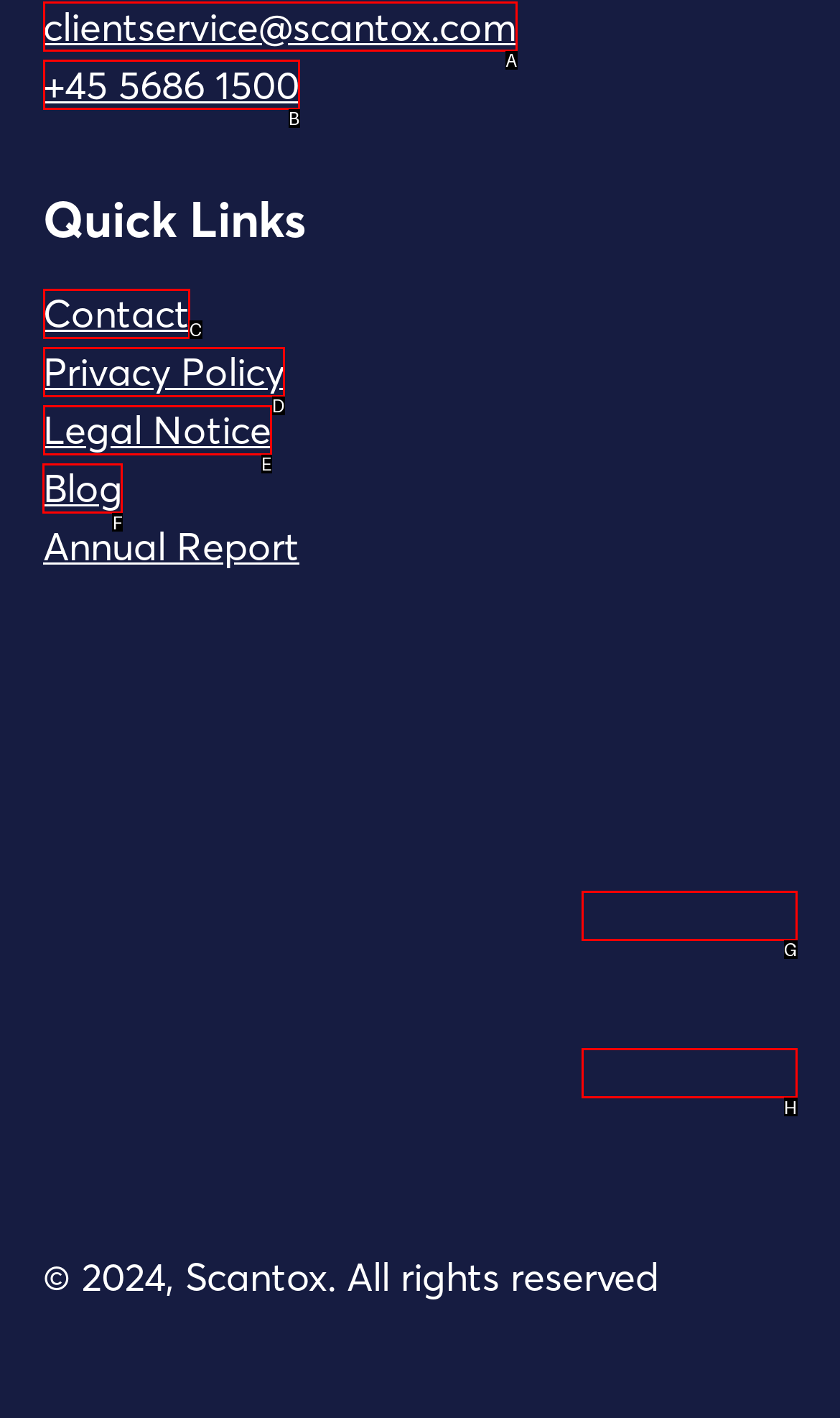For the task "Visit our blog", which option's letter should you click? Answer with the letter only.

F